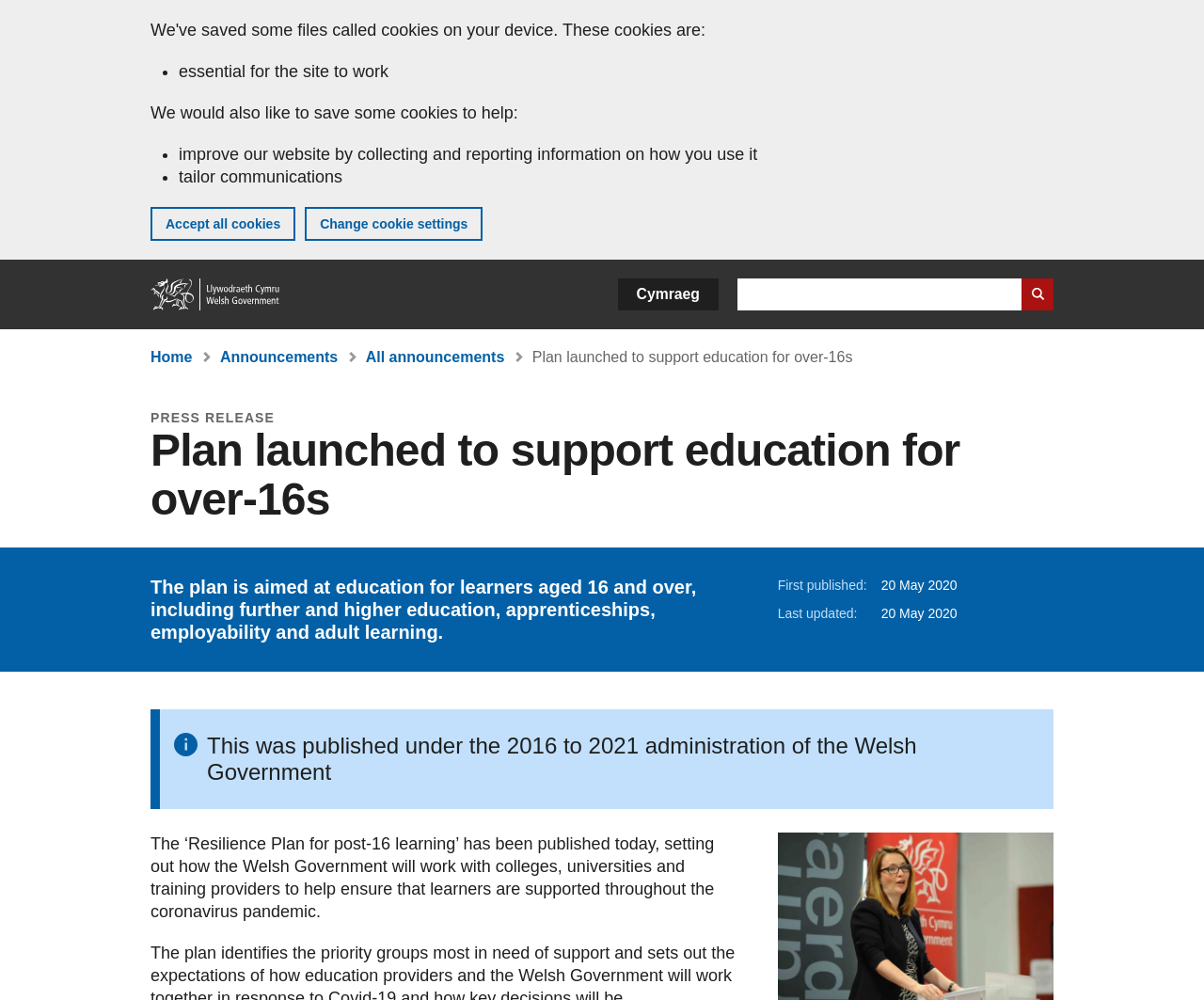When was the plan first published?
Carefully analyze the image and provide a thorough answer to the question.

The publication date can be found in the static text 'First published: 20 May 2020' which provides the exact date when the plan was first published.